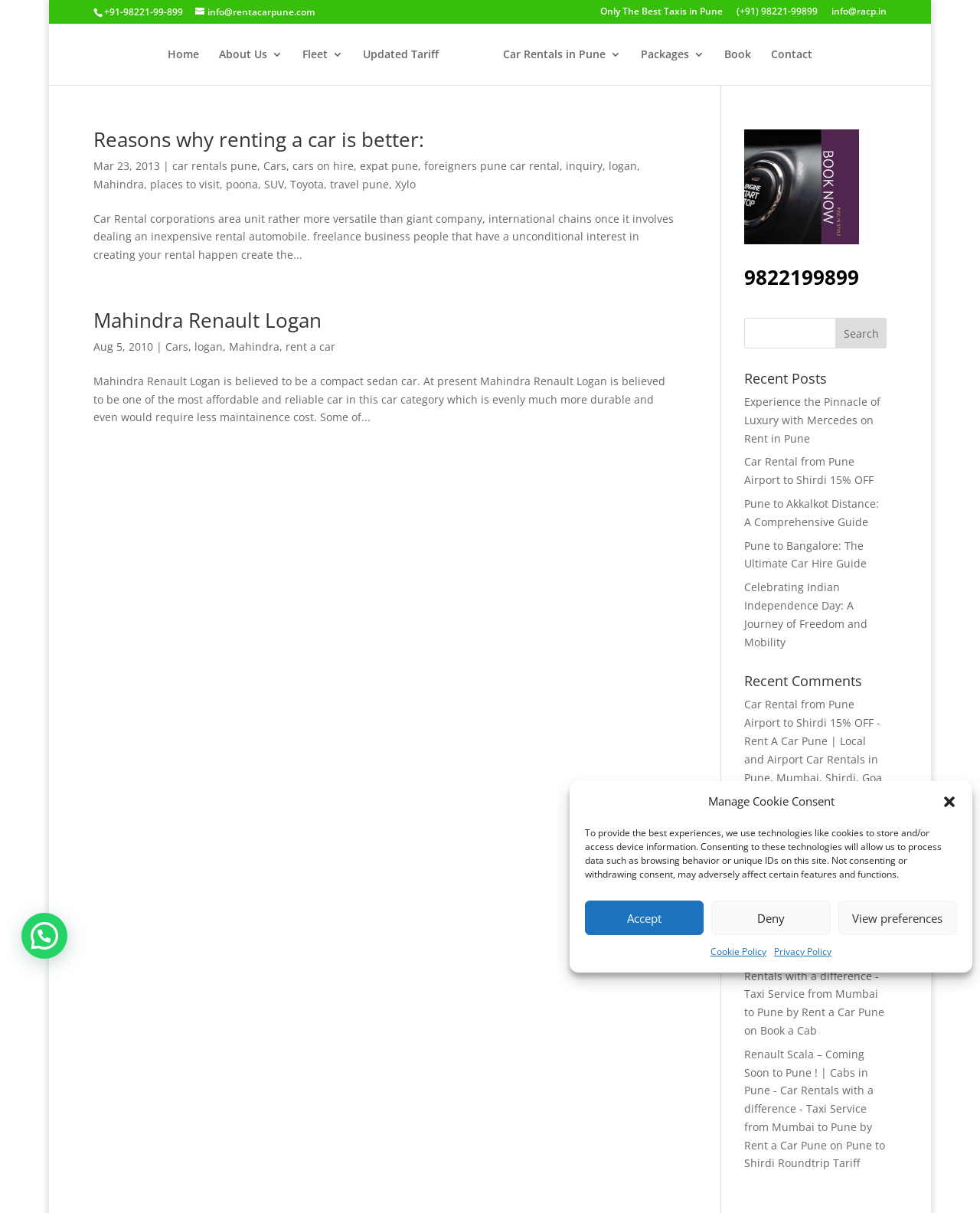Find and provide the bounding box coordinates for the UI element described here: "Pune to Shirdi Roundtrip Tariff". The coordinates should be given as four float numbers between 0 and 1: [left, top, right, bottom].

[0.759, 0.938, 0.903, 0.965]